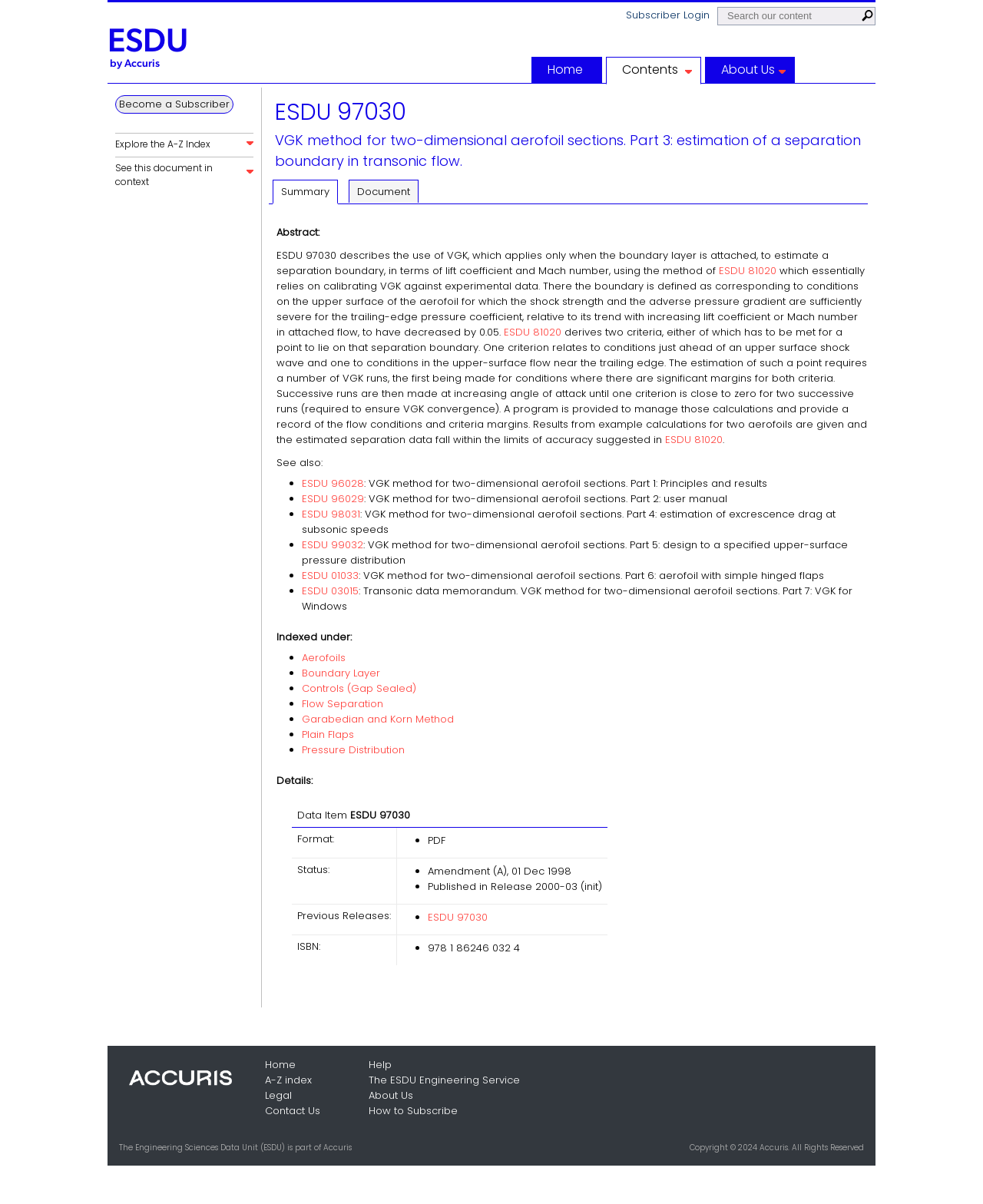What is the purpose of ESDU 97030?
Please answer the question as detailed as possible.

Based on the webpage content, ESDU 97030 is a method for estimating a separation boundary in transonic flow, which is described in the abstract section. The method applies the VGK method to estimate the separation boundary in terms of lift coefficient and Mach number.